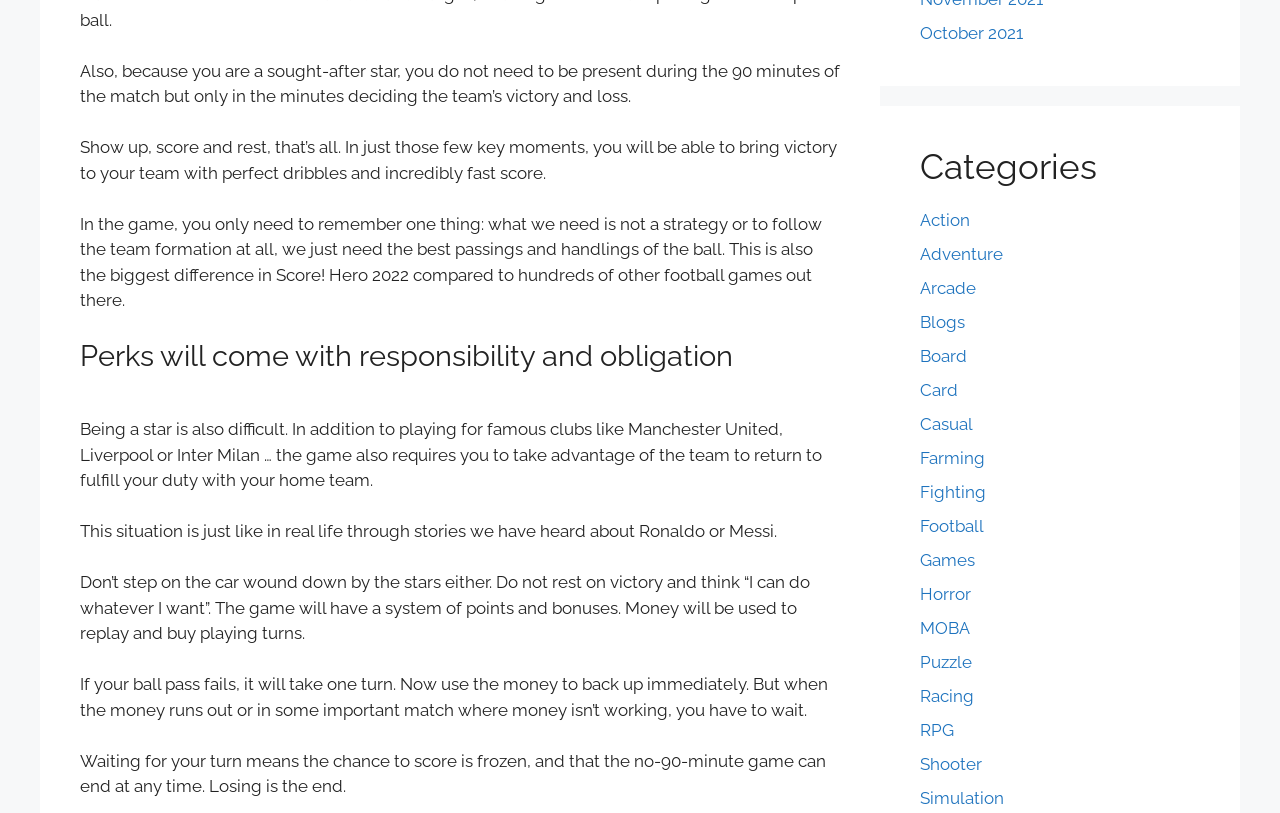Identify the bounding box for the described UI element: "Arcade".

[0.719, 0.342, 0.762, 0.367]